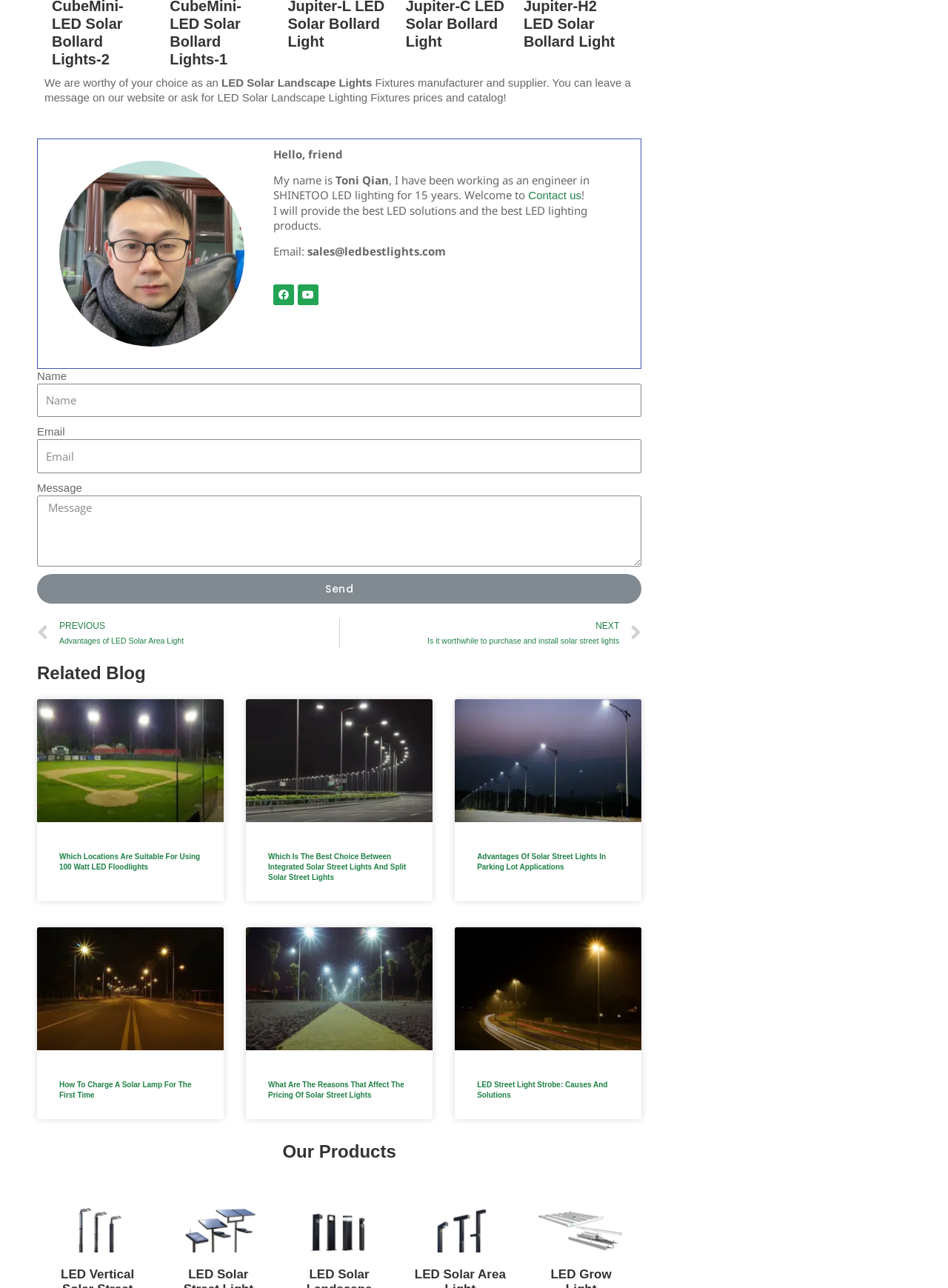Predict the bounding box coordinates of the UI element that matches this description: "Contact us". The coordinates should be in the format [left, top, right, bottom] with each value between 0 and 1.

[0.557, 0.147, 0.613, 0.156]